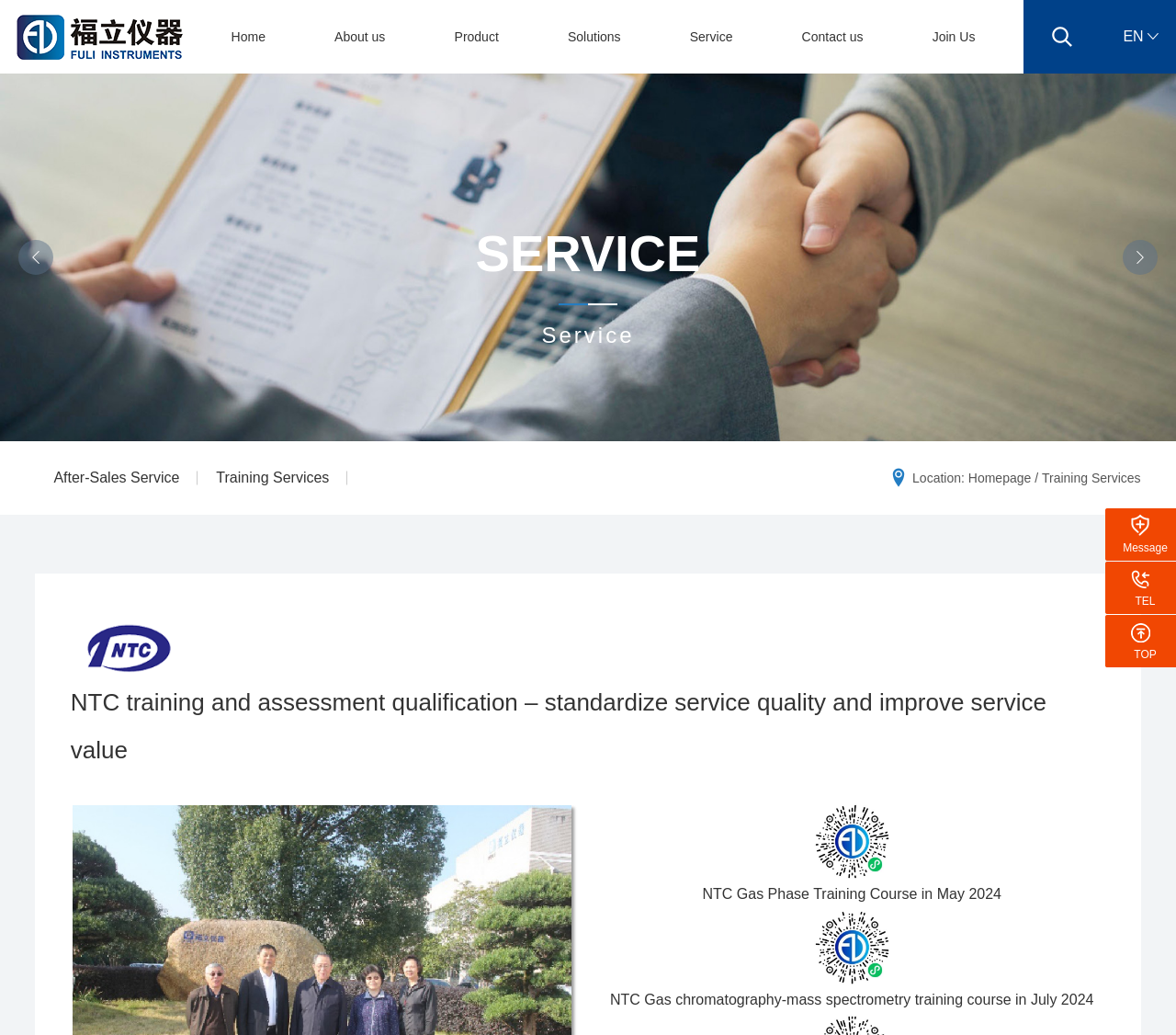Could you find the bounding box coordinates of the clickable area to complete this instruction: "Click the logo"?

[0.014, 0.014, 0.155, 0.057]